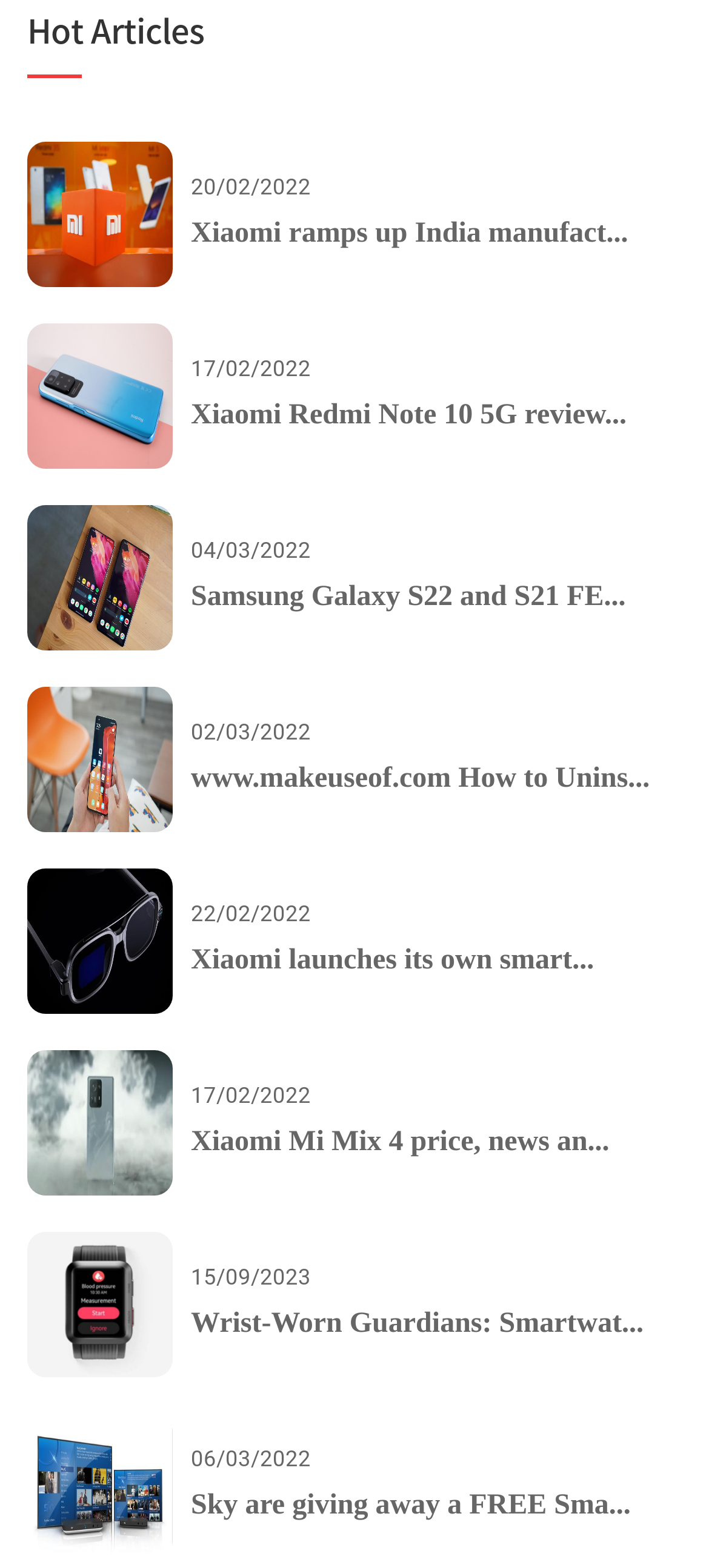How many articles are listed on this webpage?
Refer to the image and provide a one-word or short phrase answer.

9